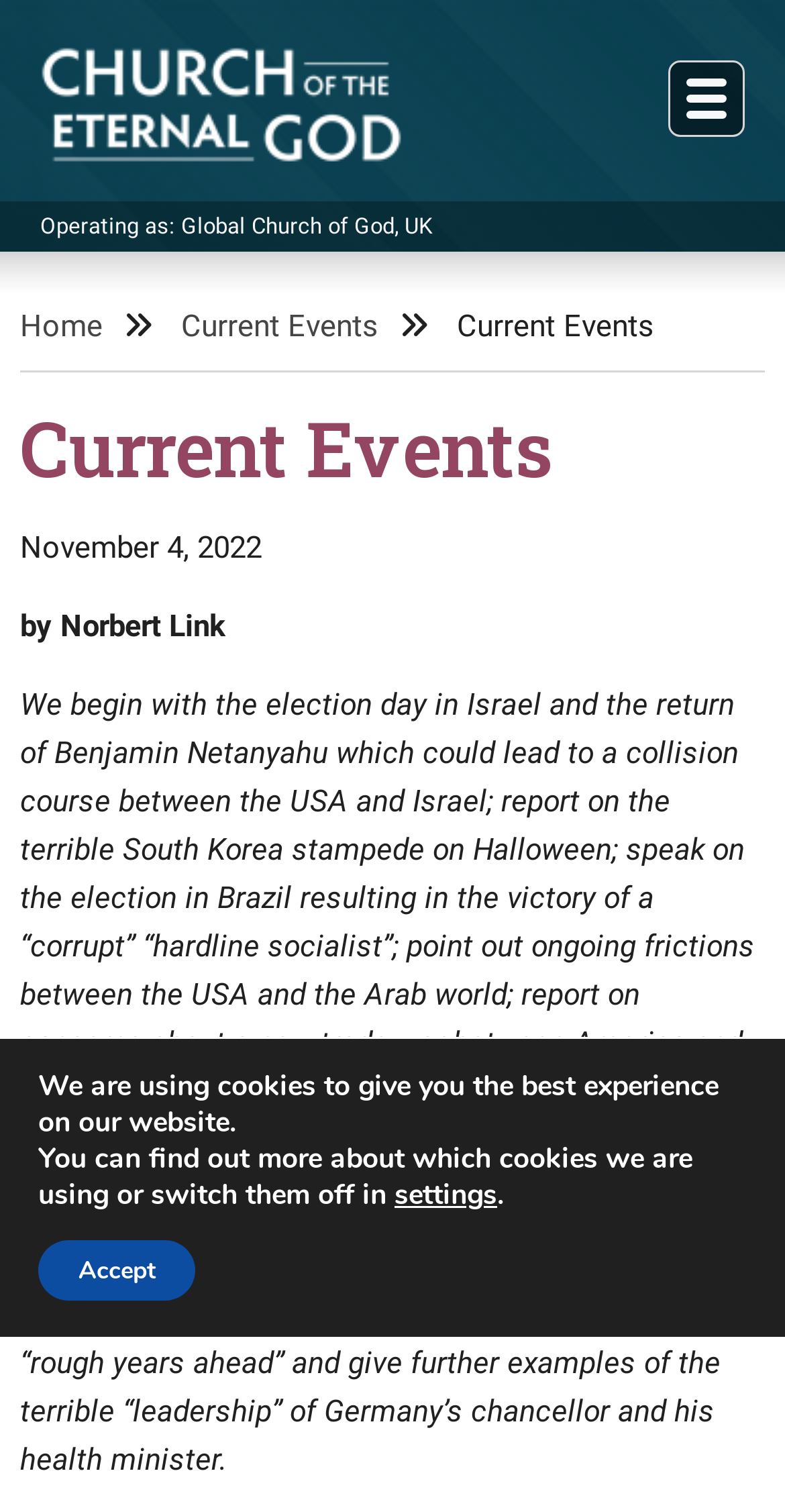Provide an in-depth caption for the contents of the webpage.

The webpage is about the Church of the Eternal God, with a focus on current events. At the top, there is a header section with a logo image and a link to the church's website. Below the header, there is a navigation menu with a button to expand or collapse it. The menu contains links to various sections, including "StandingWatch", "The Update", "Literature", and more.

To the right of the navigation menu, there is a search box with a search button. Below the search box, there are several links to specific topics, such as "Q&A", "Update Archives", and "Letters".

The main content of the webpage is divided into two sections. The first section has a heading "Current Events" and contains a brief summary of recent news articles. The summary is written by Norbert Link and is dated November 4, 2022. The text discusses various current events, including elections in Israel and Brazil, a stampede in South Korea, and tensions between the USA and the Arab world.

The second section of the main content continues the discussion of current events, including the ongoing war between Russia and Ukraine, and America's past war crimes. There is also a mention of Germany's economic situation and the leadership of its chancellor and health minister.

At the bottom of the webpage, there is a GDPR cookie banner that informs users about the use of cookies on the website. The banner provides options to accept or settings to customize cookie usage.